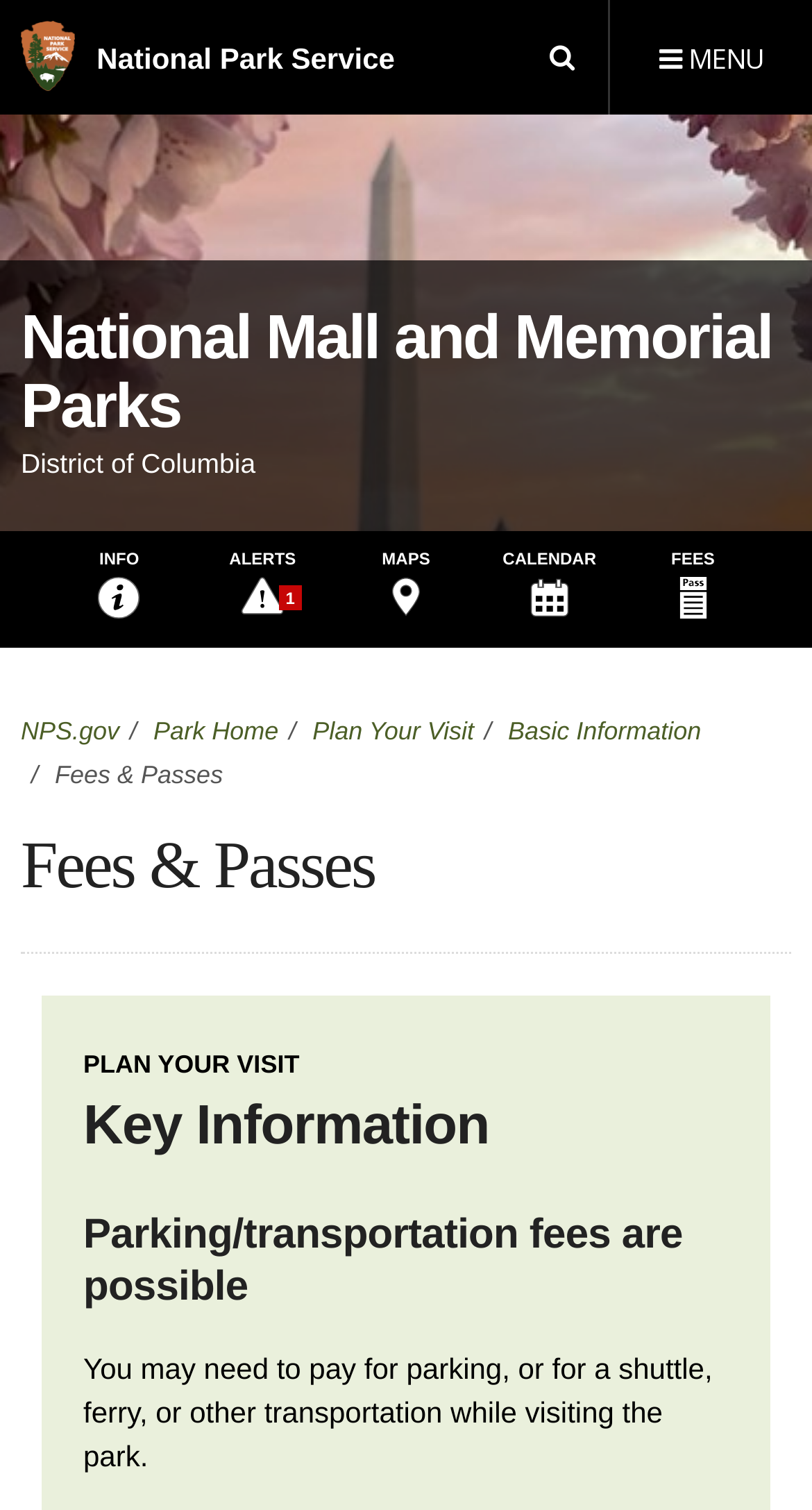Please identify the coordinates of the bounding box for the clickable region that will accomplish this instruction: "View fees and passes information".

[0.77, 0.352, 0.937, 0.429]